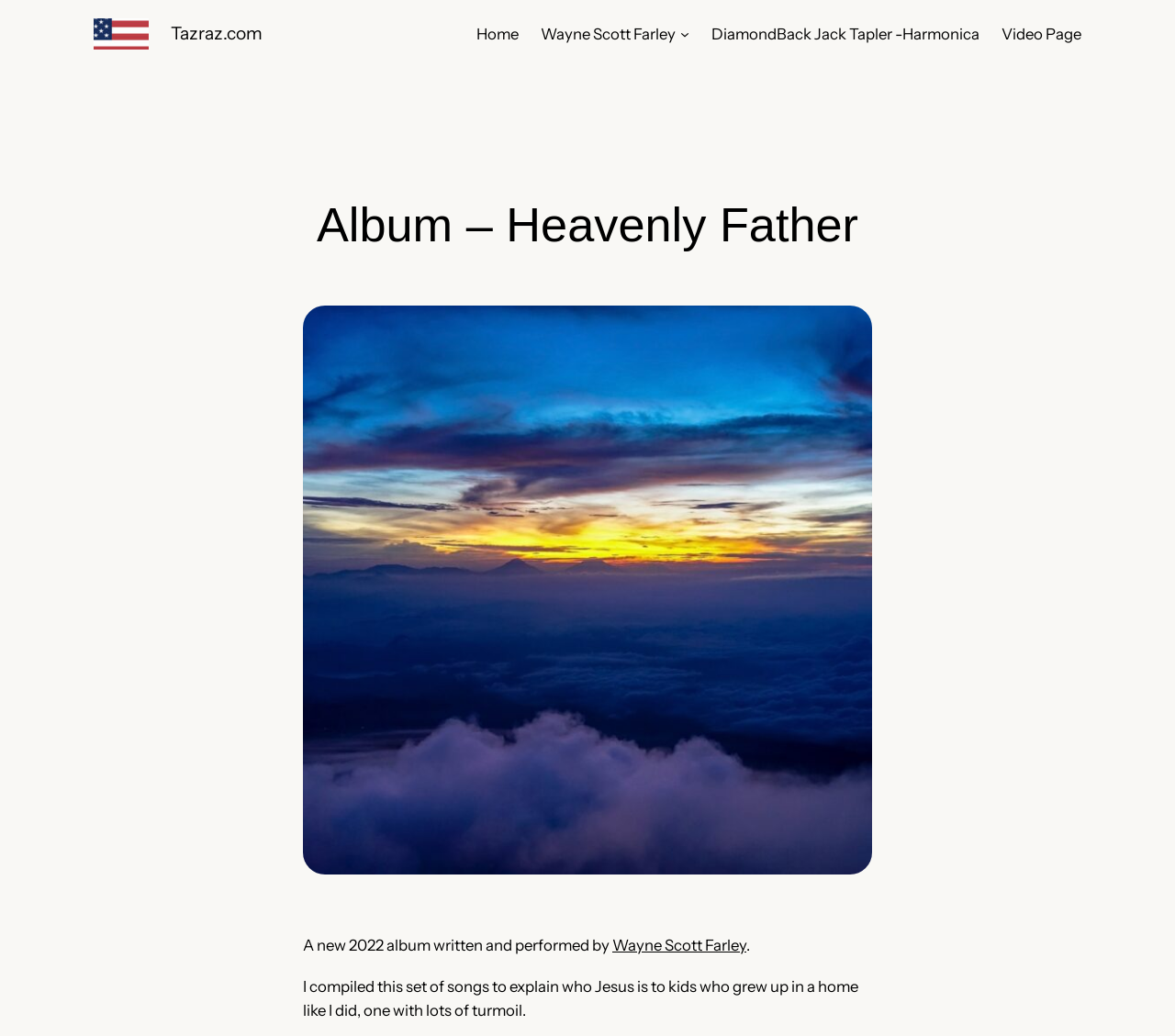Please extract the primary headline from the webpage.

Album – Heavenly Father